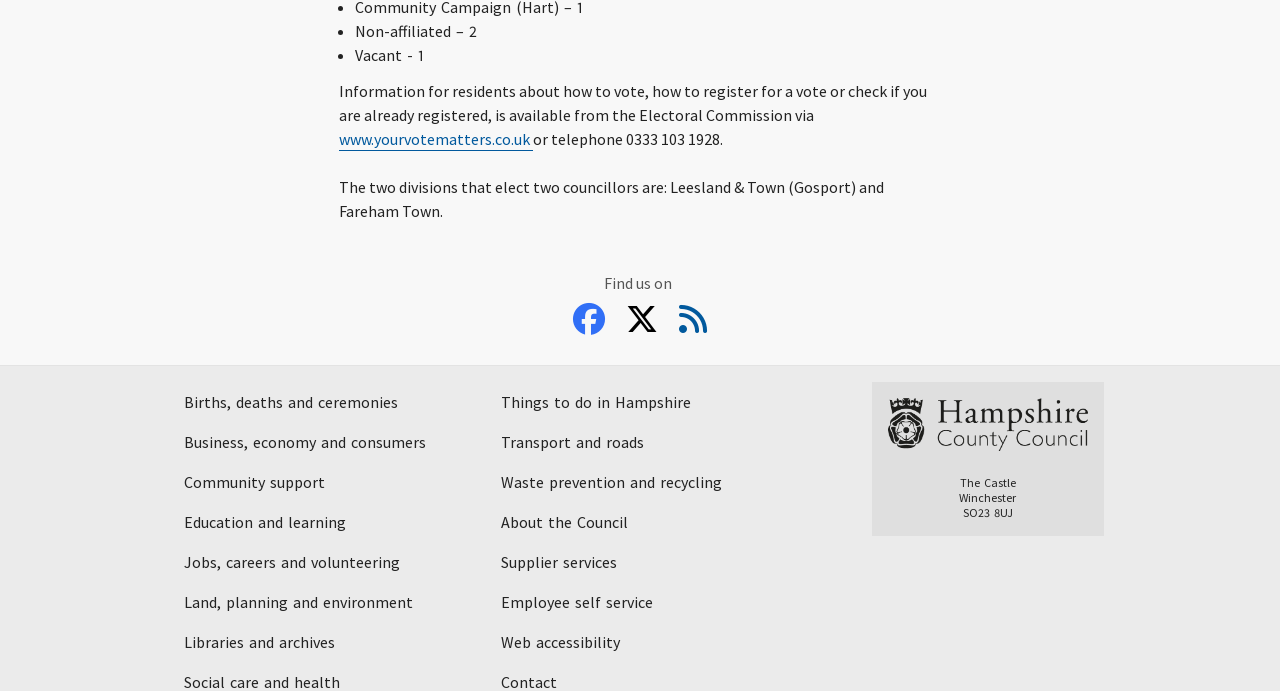Could you determine the bounding box coordinates of the clickable element to complete the instruction: "Get to the Hampshire County Council homepage"? Provide the coordinates as four float numbers between 0 and 1, i.e., [left, top, right, bottom].

[0.694, 0.576, 0.85, 0.653]